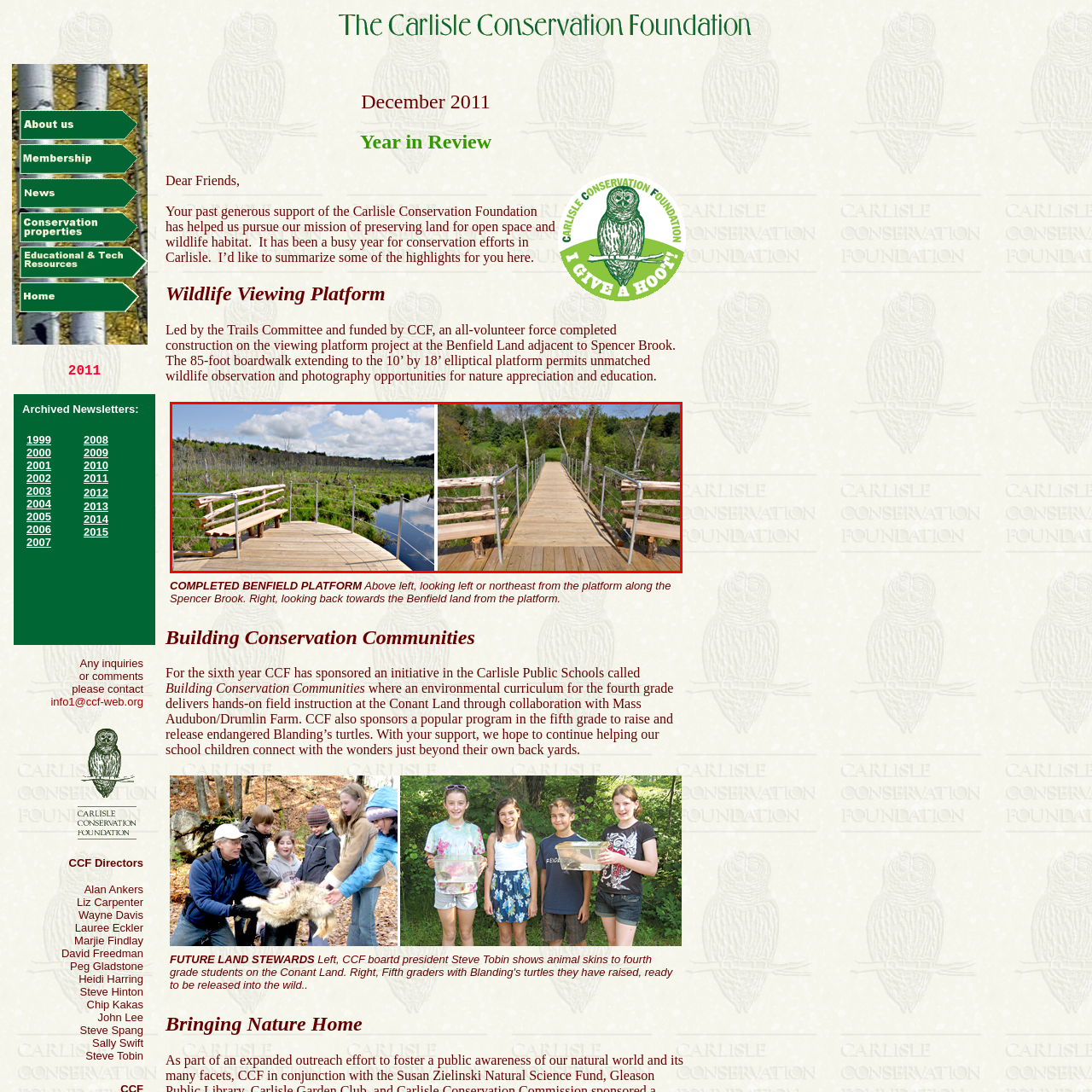Analyze the picture within the red frame, What is the color of the sky in the background? 
Provide a one-word or one-phrase response.

Bright blue